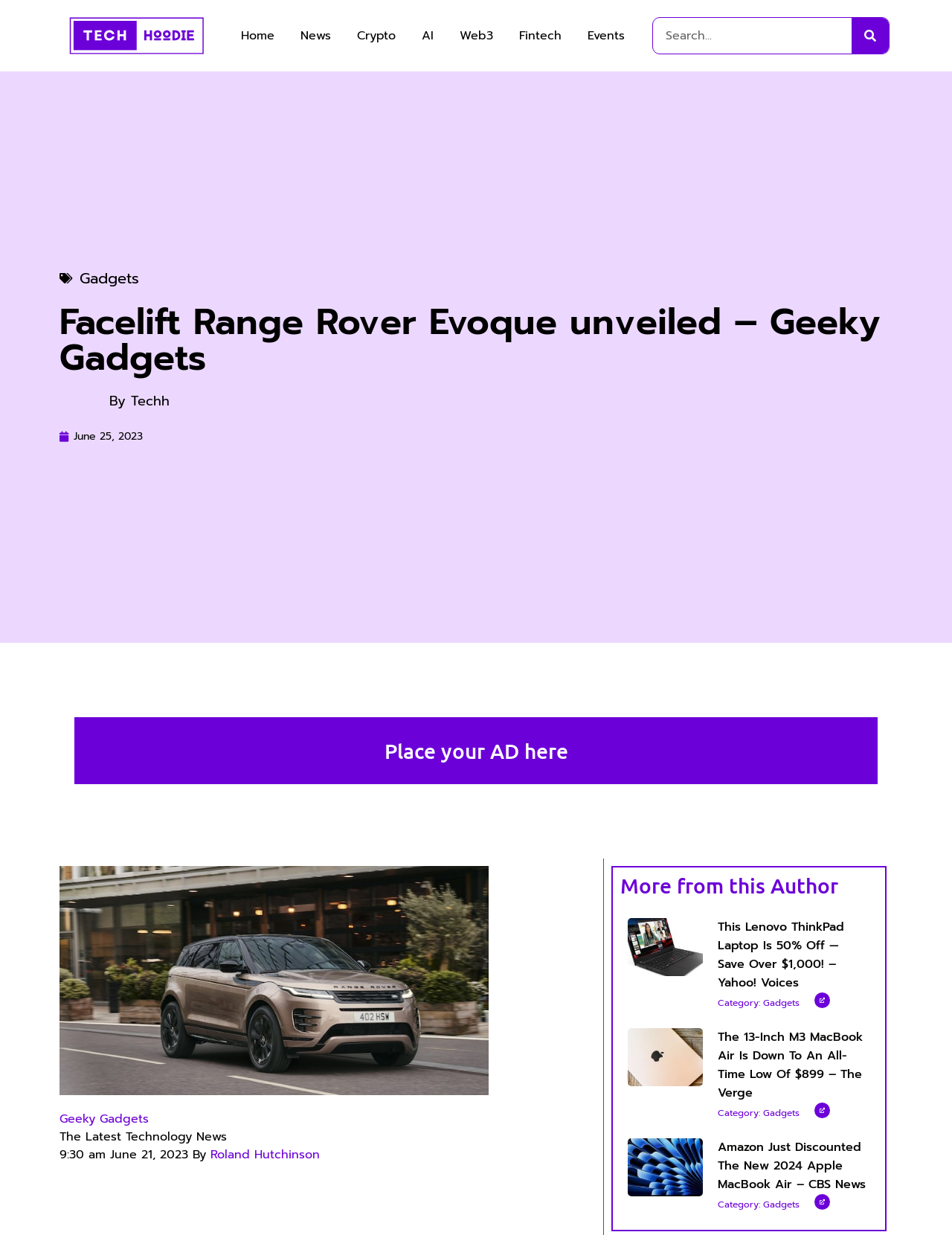Please identify the bounding box coordinates of the area I need to click to accomplish the following instruction: "Go to Home page".

[0.25, 0.019, 0.293, 0.039]